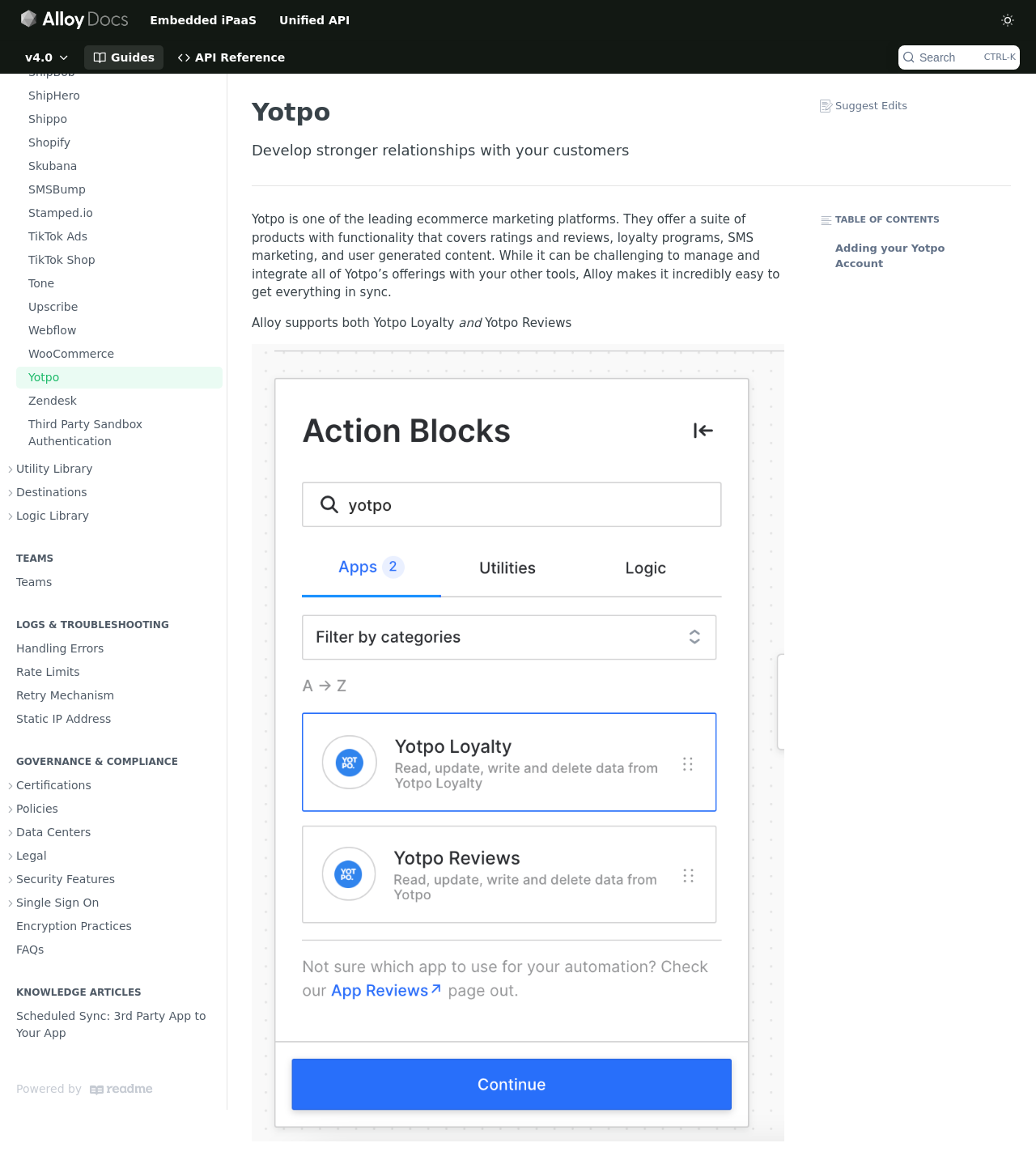Locate the bounding box coordinates of the segment that needs to be clicked to meet this instruction: "Read FAQs".

[0.004, 0.746, 0.215, 0.765]